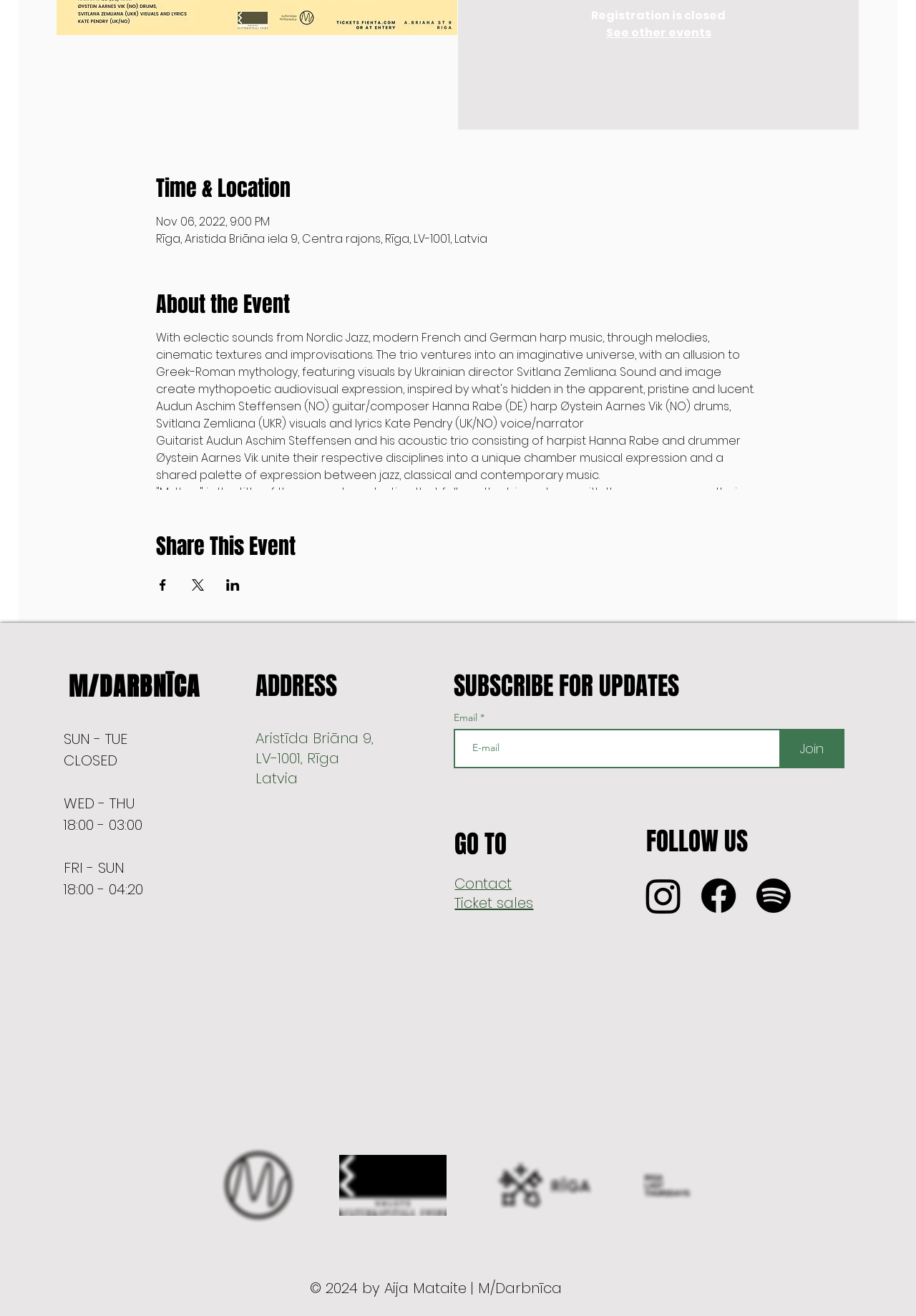Using the webpage screenshot, locate the HTML element that fits the following description and provide its bounding box: "Ticket sales".

[0.496, 0.678, 0.582, 0.694]